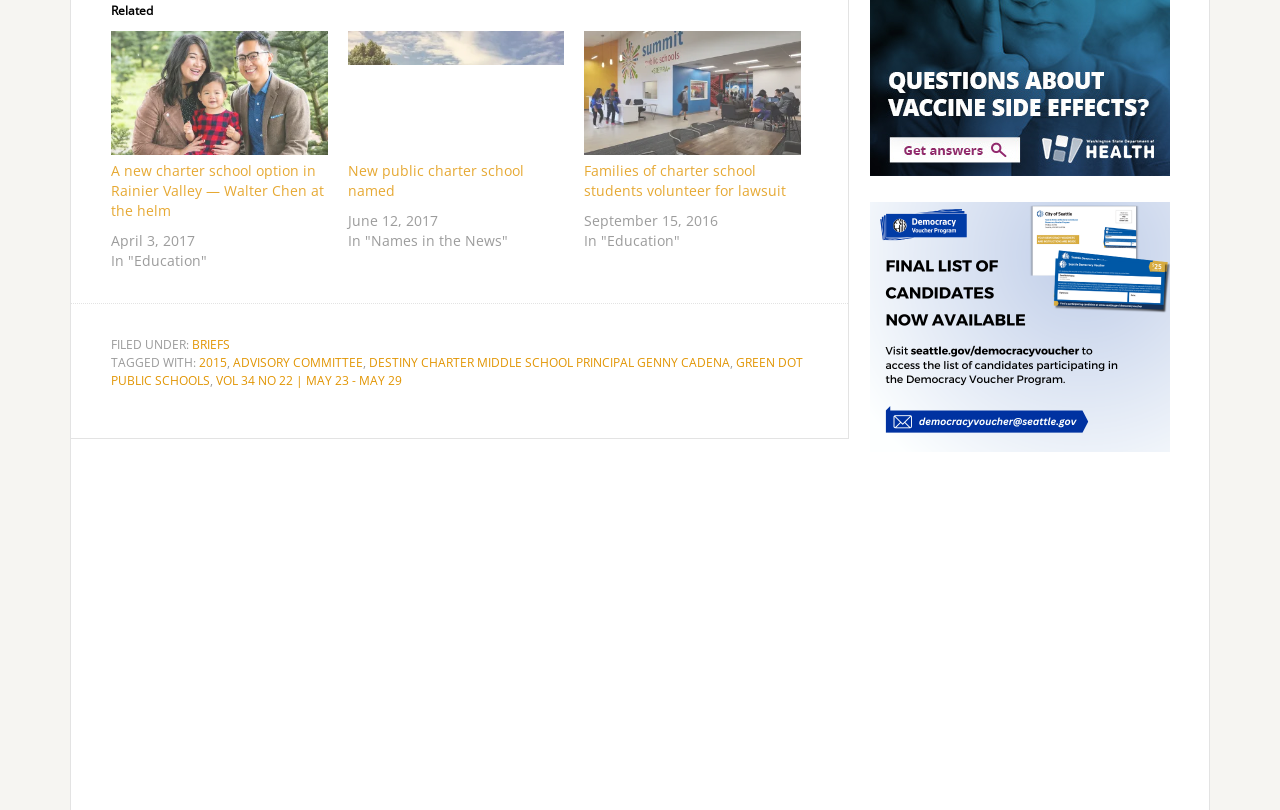Extract the bounding box coordinates for the HTML element that matches this description: "Advisory Committee". The coordinates should be four float numbers between 0 and 1, i.e., [left, top, right, bottom].

[0.182, 0.436, 0.284, 0.457]